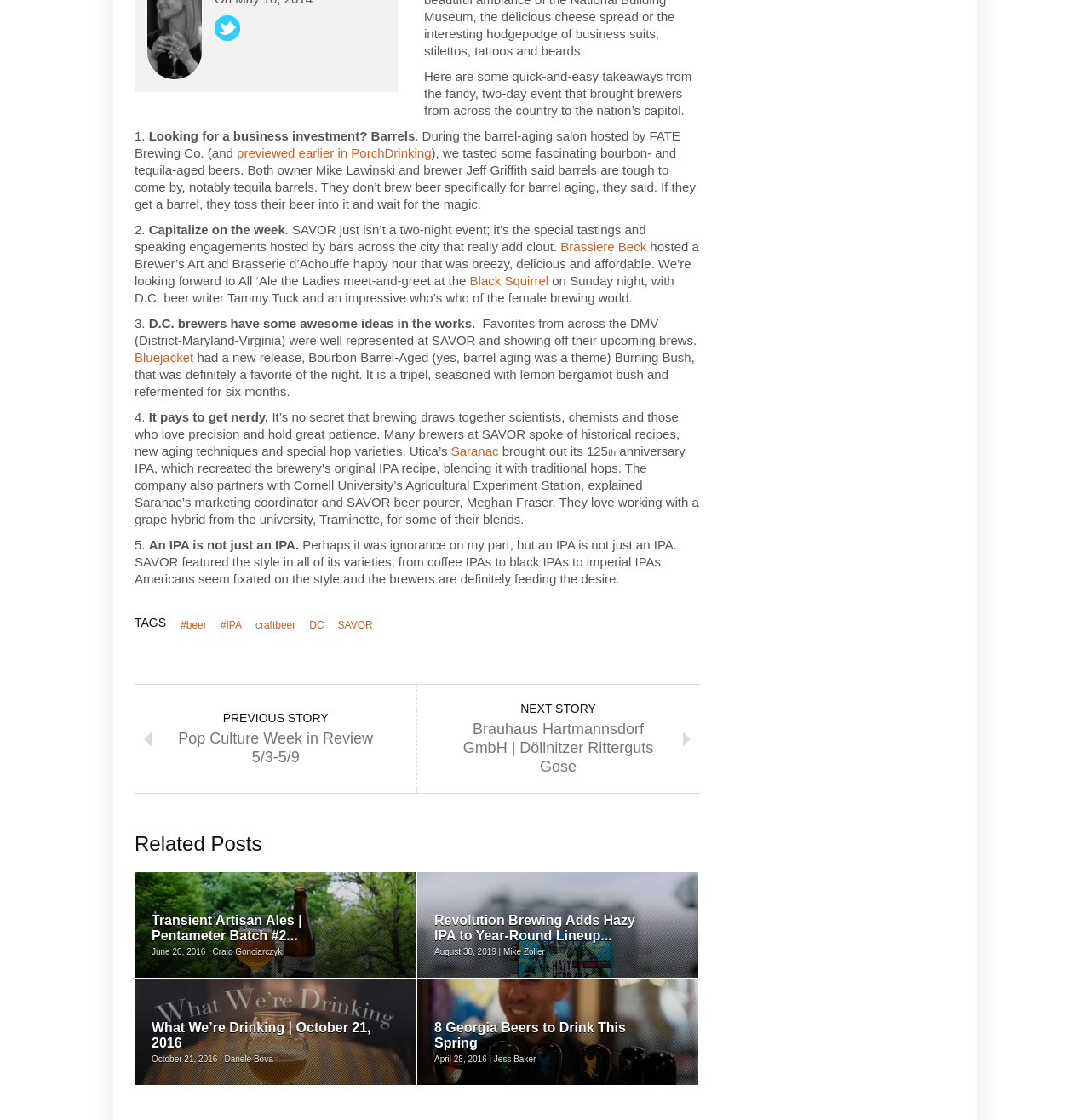Identify the bounding box coordinates for the UI element mentioned here: "previewed earlier in PorchDrinking". Provide the coordinates as four float values between 0 and 1, i.e., [left, top, right, bottom].

[0.217, 0.13, 0.396, 0.143]